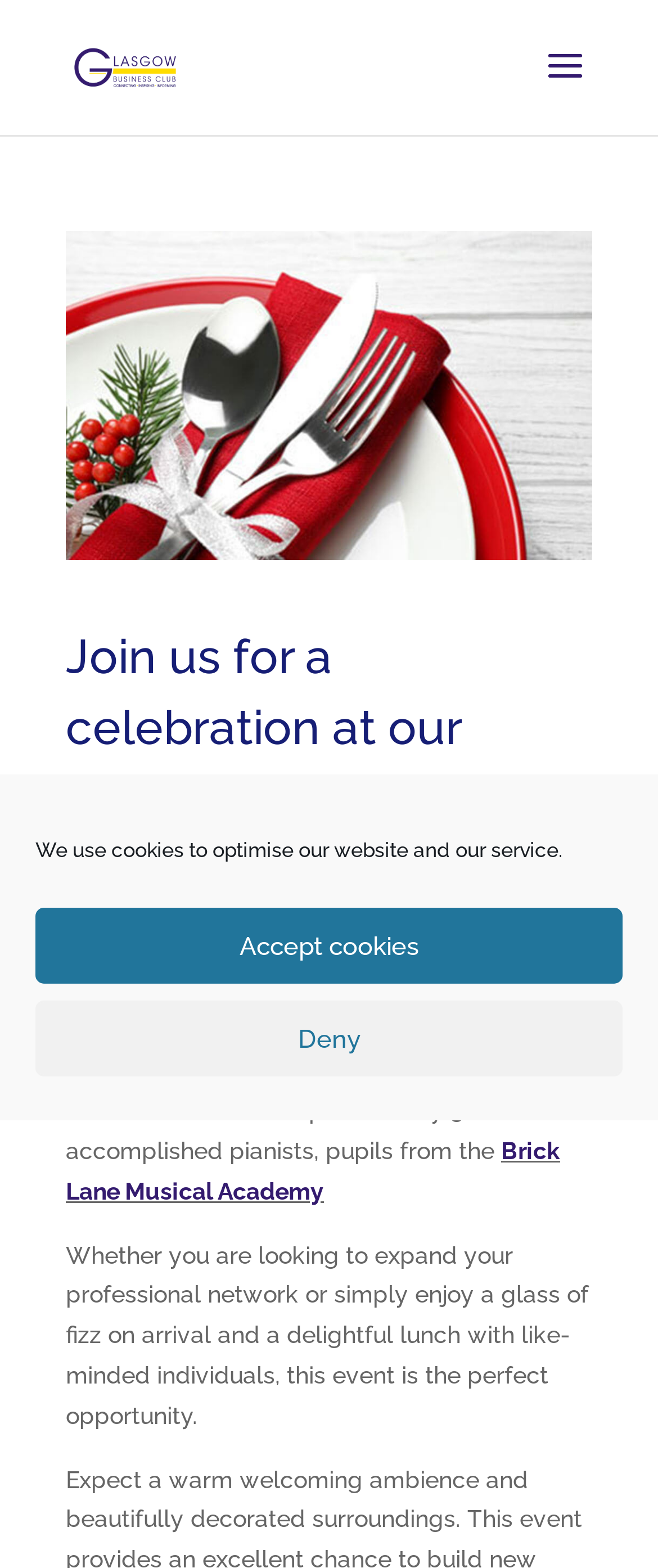Who will provide entertainment?
Please interpret the details in the image and answer the question thoroughly.

According to the webpage, 'Entertainment will be provided by 3 accomplished pianists, pupils from the Brick Lane Musical Academy.' This indicates that the entertainment will be provided by three pianists from the mentioned academy.